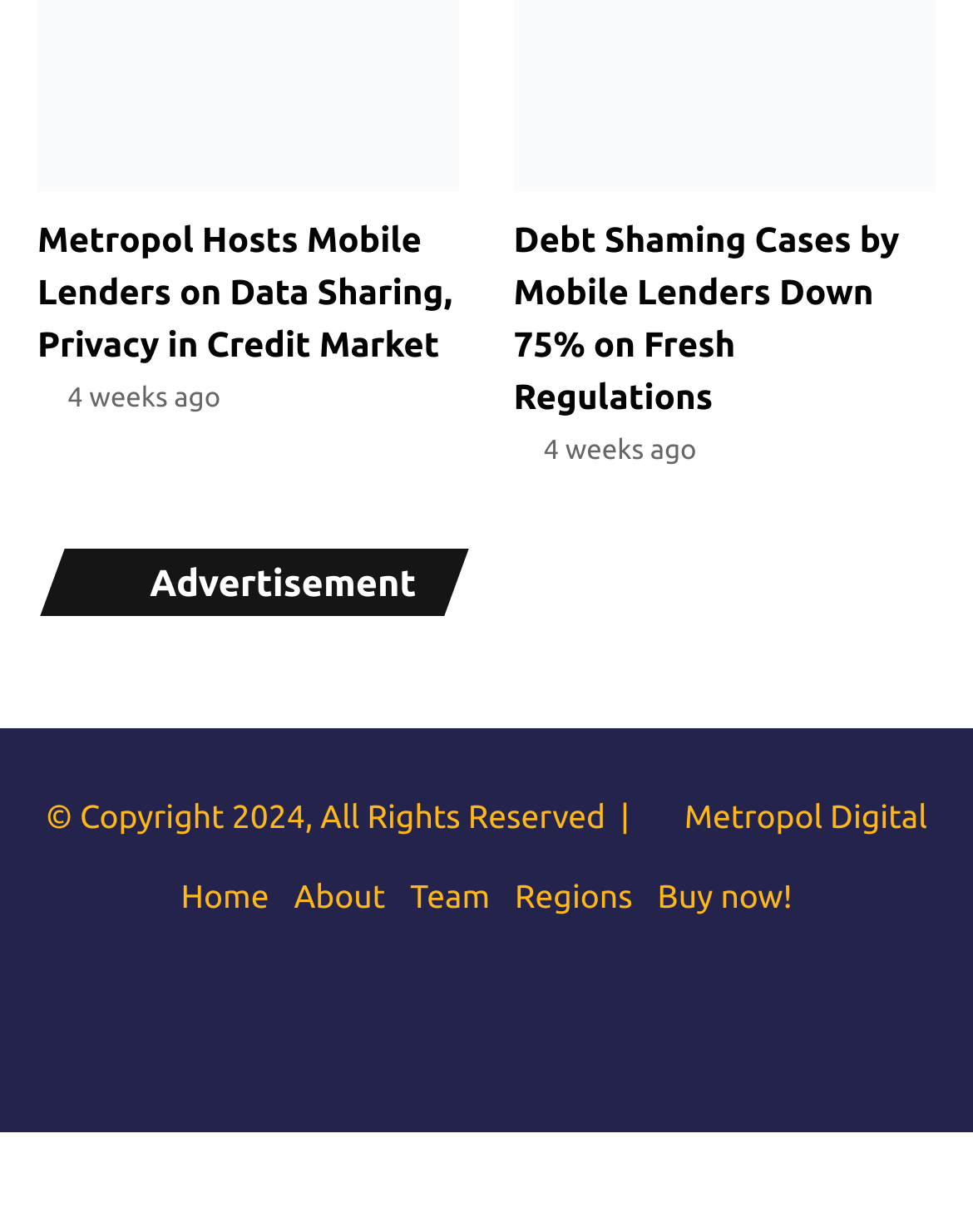Specify the bounding box coordinates for the region that must be clicked to perform the given instruction: "Read news about Metropol Hosts Mobile Lenders on Data Sharing".

[0.038, 0.177, 0.465, 0.295]